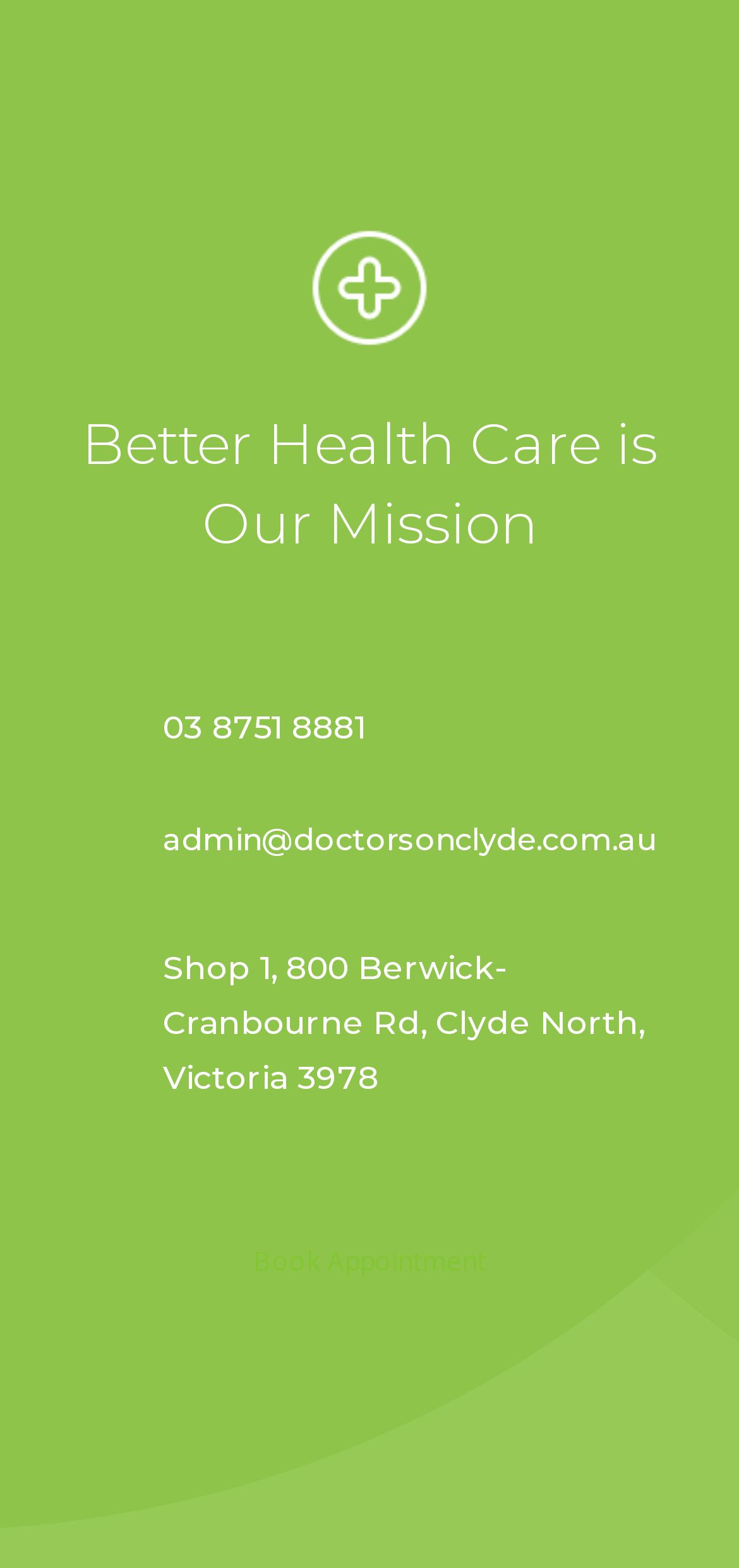Find the bounding box coordinates corresponding to the UI element with the description: "03 8751 8881". The coordinates should be formatted as [left, top, right, bottom], with values as floats between 0 and 1.

[0.221, 0.452, 0.495, 0.476]